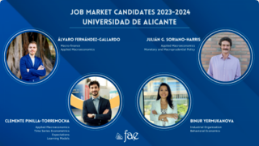Give an elaborate caption for the image.

The image showcases the candidates for the Job Market 2023-2024 at the Universidad de Alicante. It features four individuals:

1. **Álvaro Fernández-Gallardo Romero** - Specializing in Applied Macroeconomics and Macro-finance, with a background from Universidad de Castilla La Mancha, Spain.

2. **Clemente Pinilla Torremocha** - Focused on Applied Macroeconomics, Time Series Econometrics, and Expectations, representing Universidad de Zaragoza, Spain.

3. **Julián Gabriel Soriano Harris** - A candidate from the University of London (Cass Business School) with expertise in Applied Macroeconomics, particularly in MacroFinance and Monetary Policy.

4. **Binur Yermukanova** - From Nazarbayev University, Kazakhstan, with main fields in Industrial Organization and Behavioral Economics.

The design features a blue background with circular portraits of each candidate alongside their names and specializations, emphasizing their diverse academic backgrounds and research interests in economics.